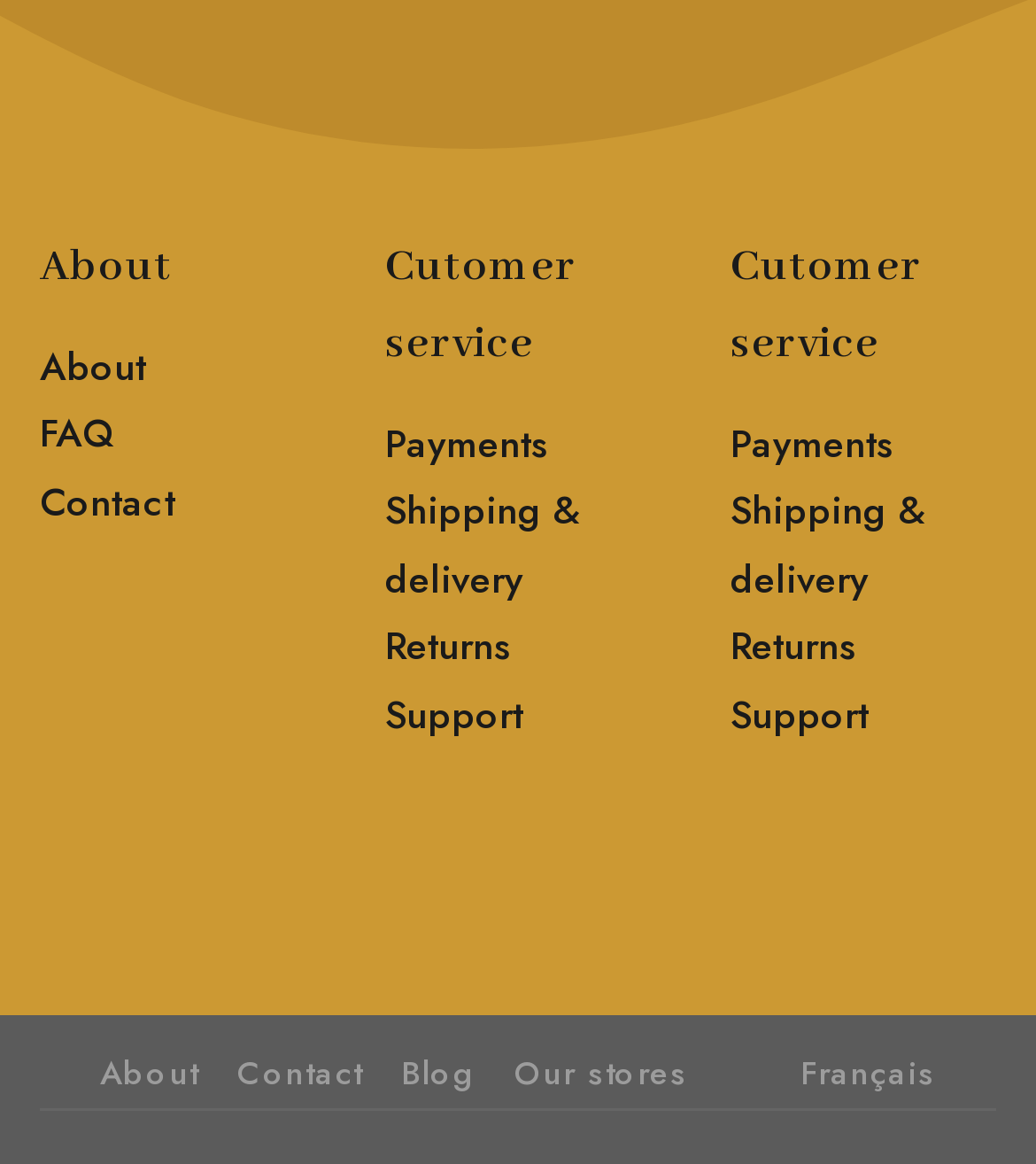Identify the bounding box coordinates of the clickable region to carry out the given instruction: "Switch to French".

[0.701, 0.903, 0.903, 0.944]